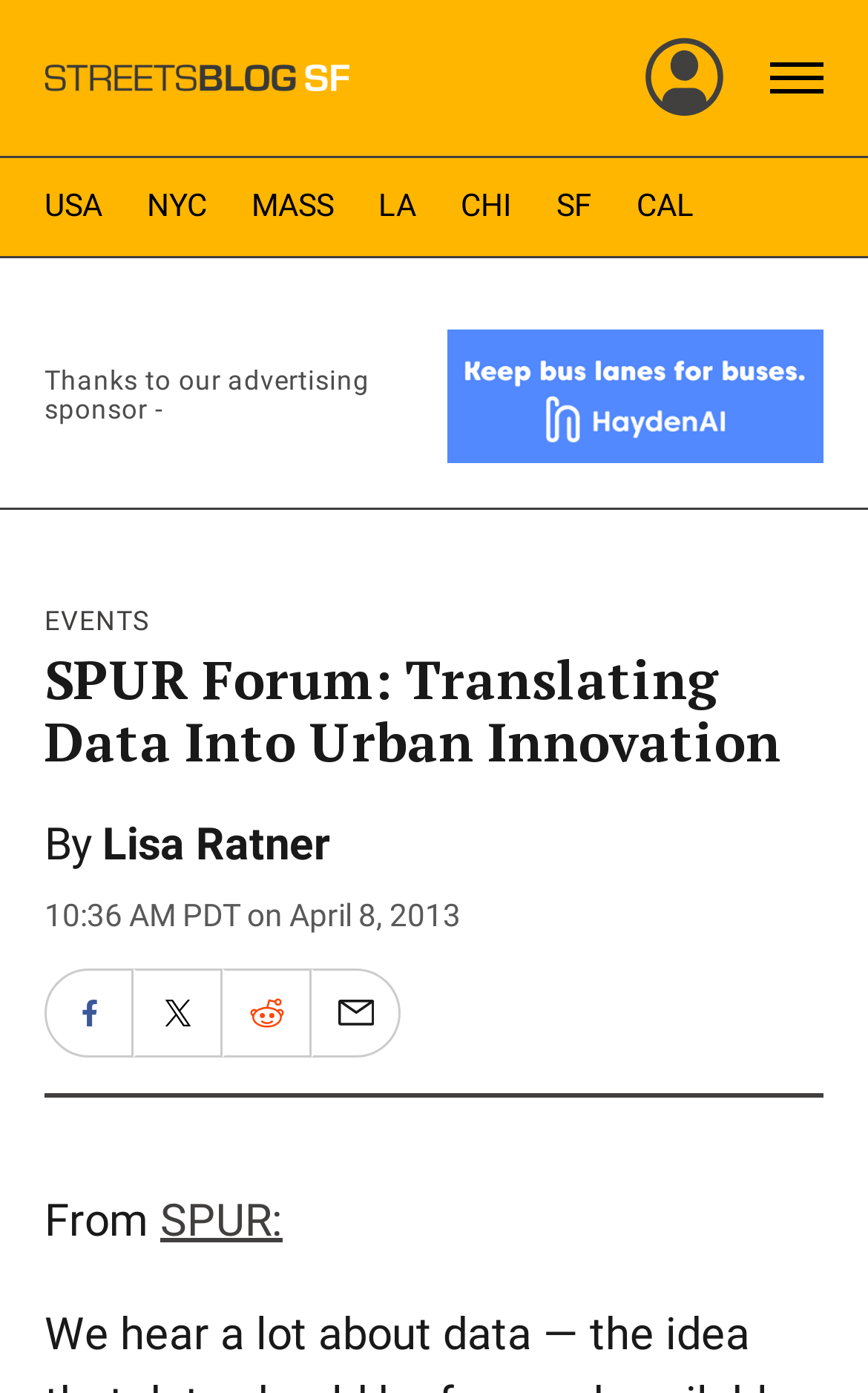Using the information in the image, could you please answer the following question in detail:
What is the topic of the article?

I found the answer by looking at the heading element with the text 'SPUR Forum: Translating Data Into Urban Innovation' which indicates that the topic of the article is about translating data into urban innovation.